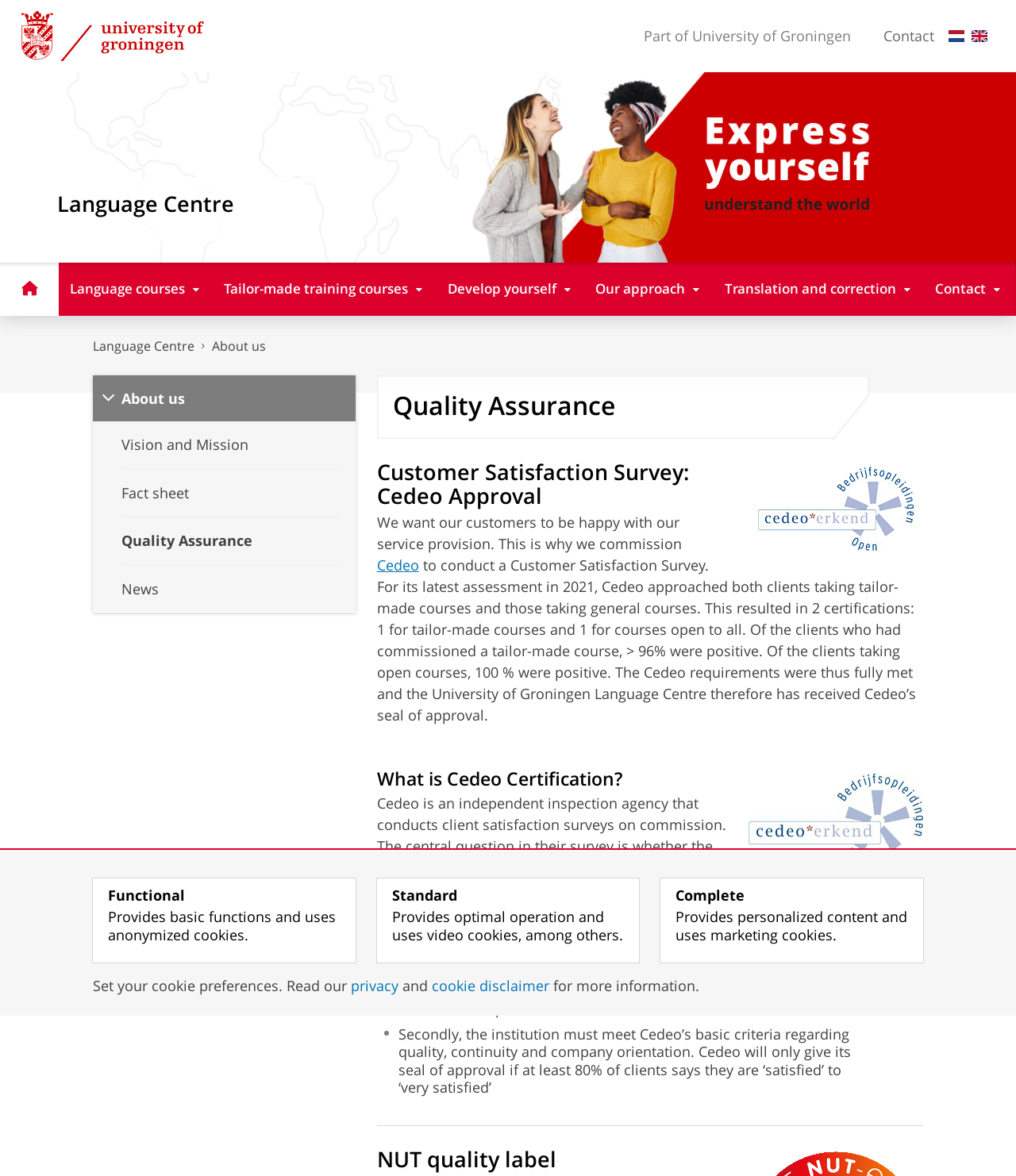Based on the element description Fact sheet, identify the bounding box coordinates for the UI element. The coordinates should be in the format (top-left x, top-left y, bottom-right x, bottom-right y) and within the 0 to 1 range.

[0.091, 0.399, 0.35, 0.44]